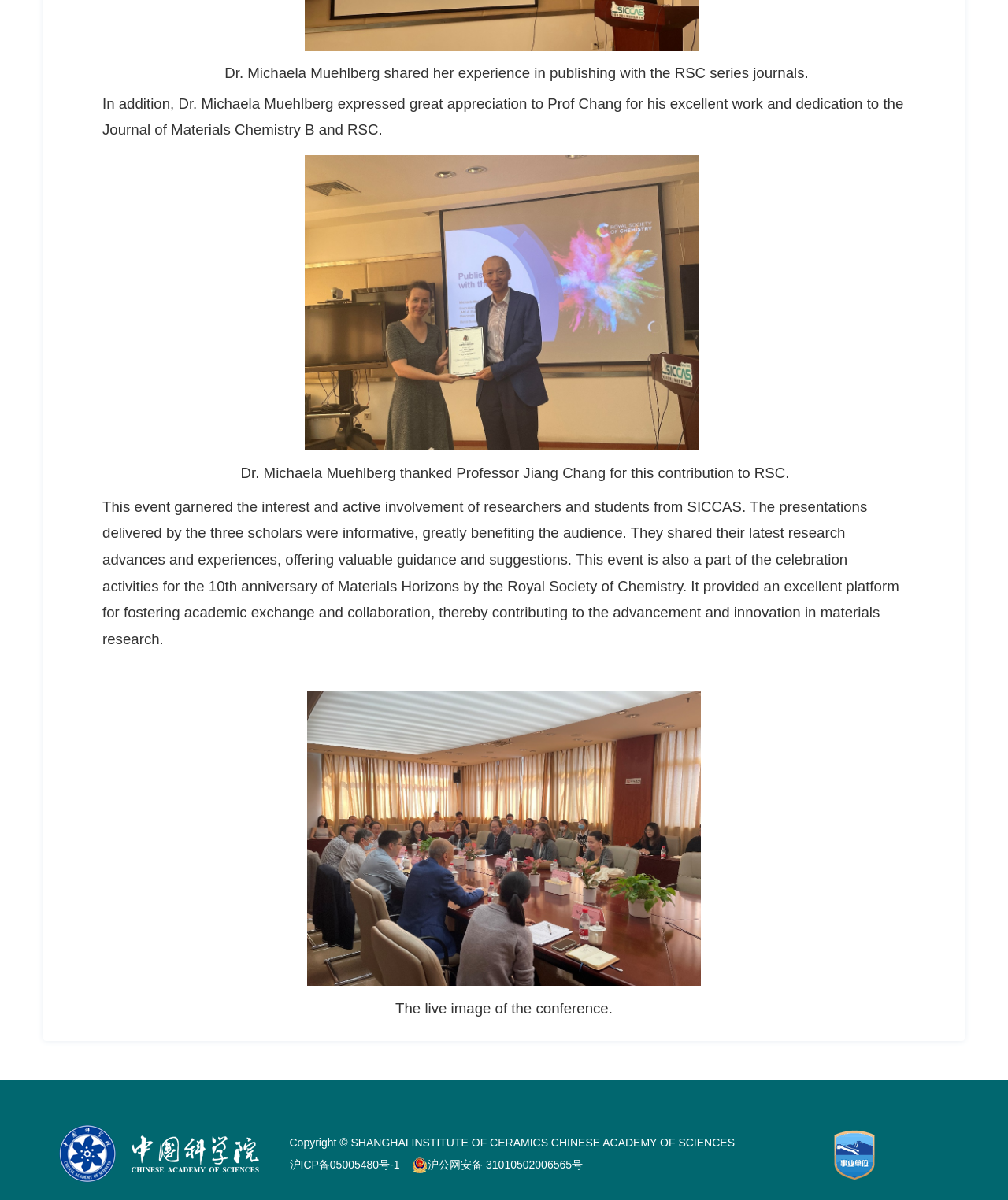Consider the image and give a detailed and elaborate answer to the question: 
Who is being thanked by Dr. Michaela Muehlberg?

The answer can be found in the StaticText element that states 'Dr. Michaela Muehlberg thanked Professor Jiang Chang for this contribution to RSC.'